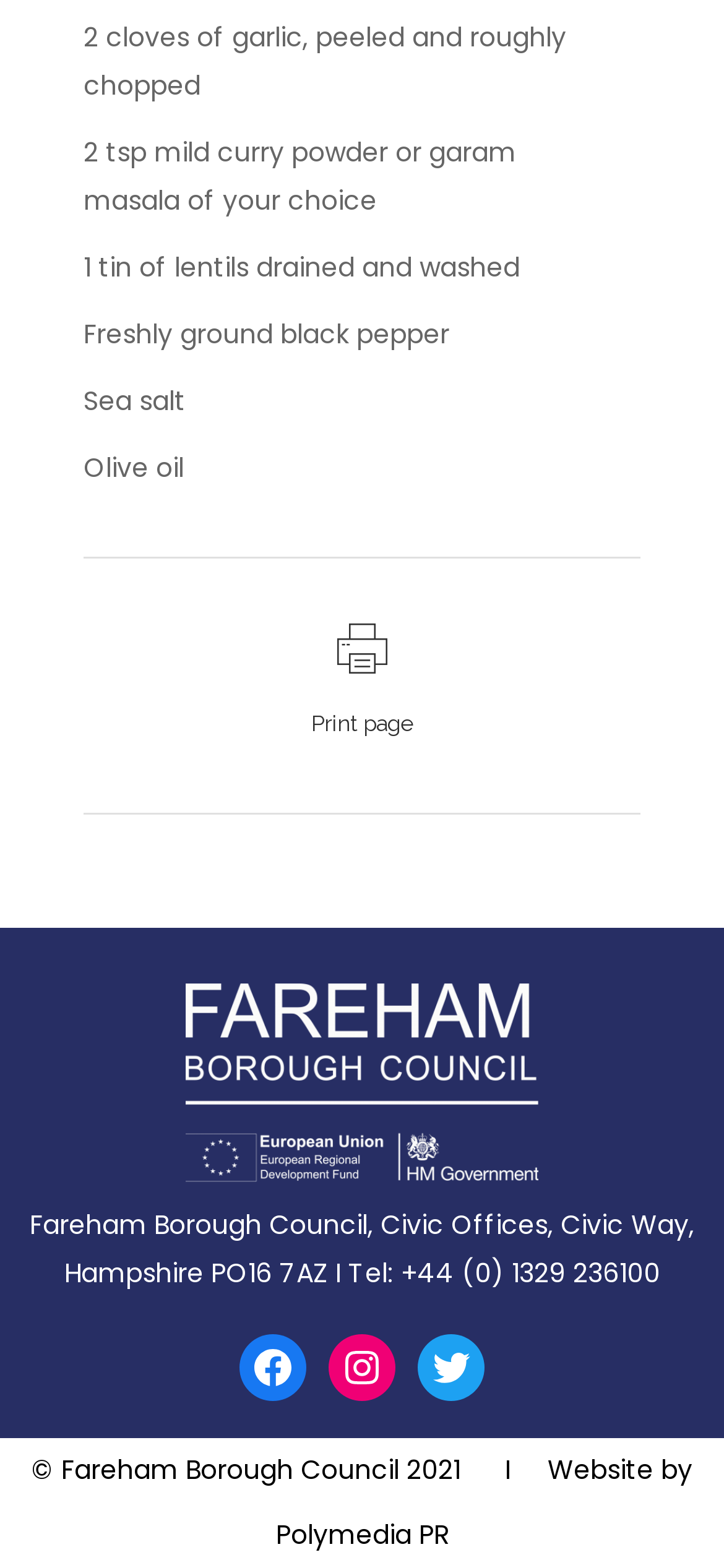What social media platforms are linked at the bottom?
Provide an in-depth and detailed explanation in response to the question.

The links with IDs 224, 225, and 226 have the texts 'Facebook', 'Instagram', and 'Twitter', respectively, indicating that these social media platforms are linked at the bottom of the webpage.